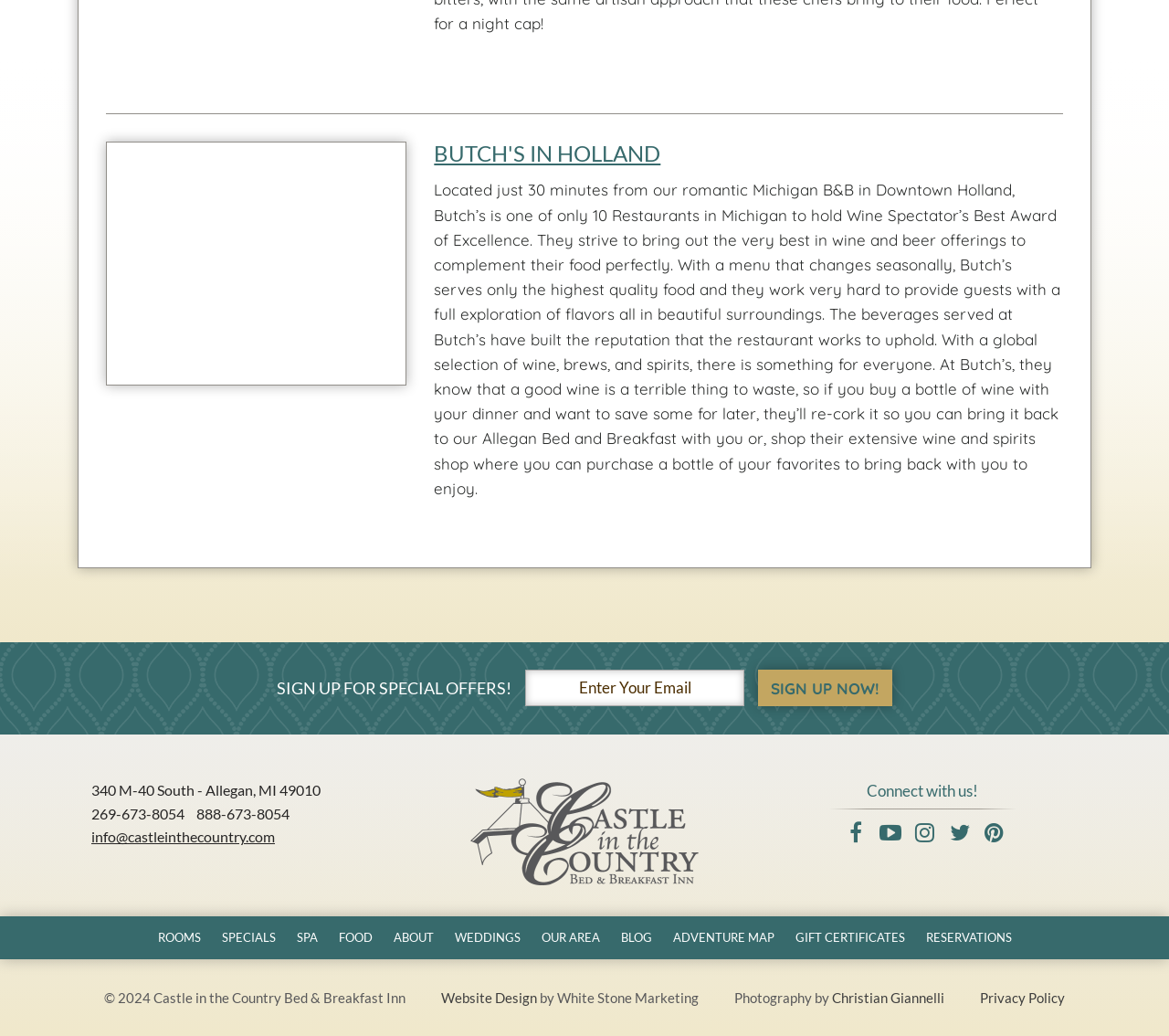Using the provided element description "Figure", determine the bounding box coordinates of the UI element.

None